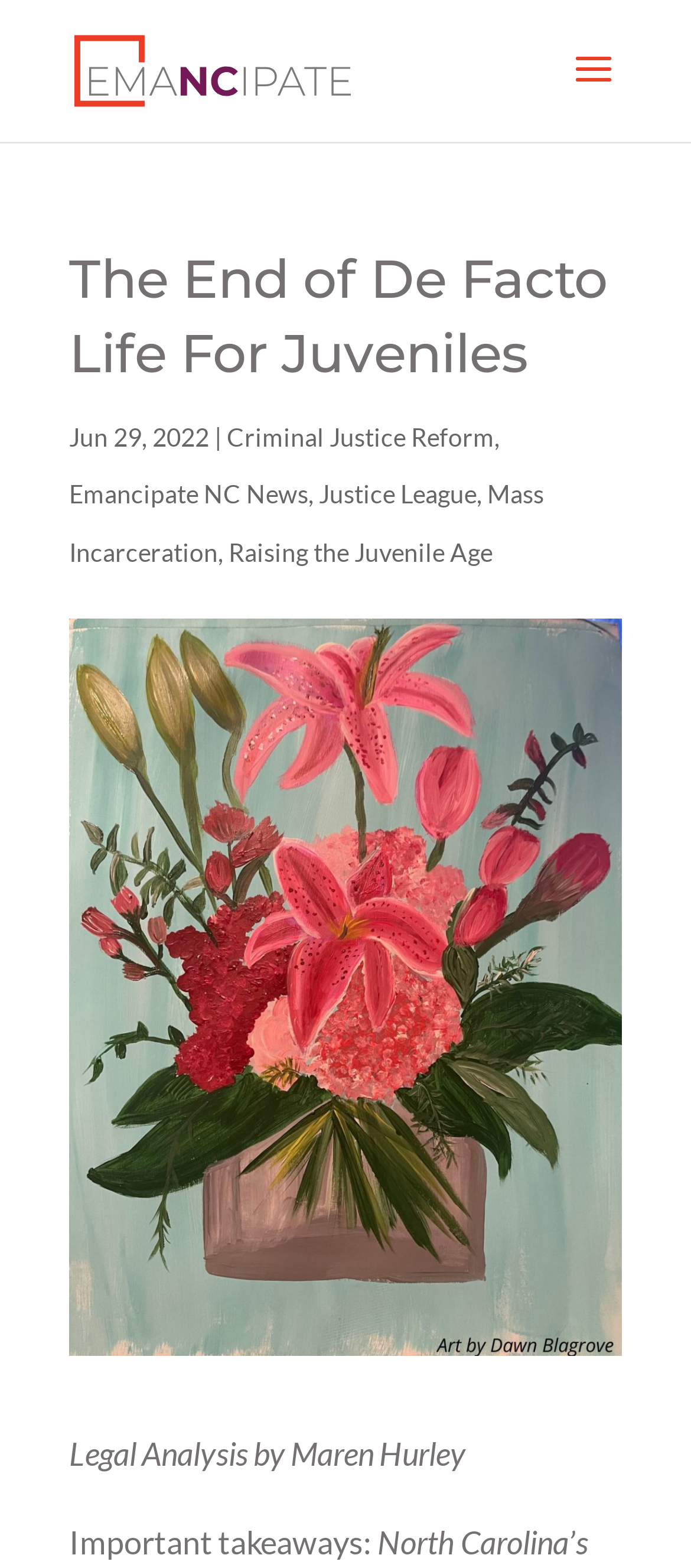What is the date of the article?
Refer to the image and give a detailed answer to the question.

I found the date of the article by looking at the static text element with the content 'Jun 29, 2022' which is located below the main heading.